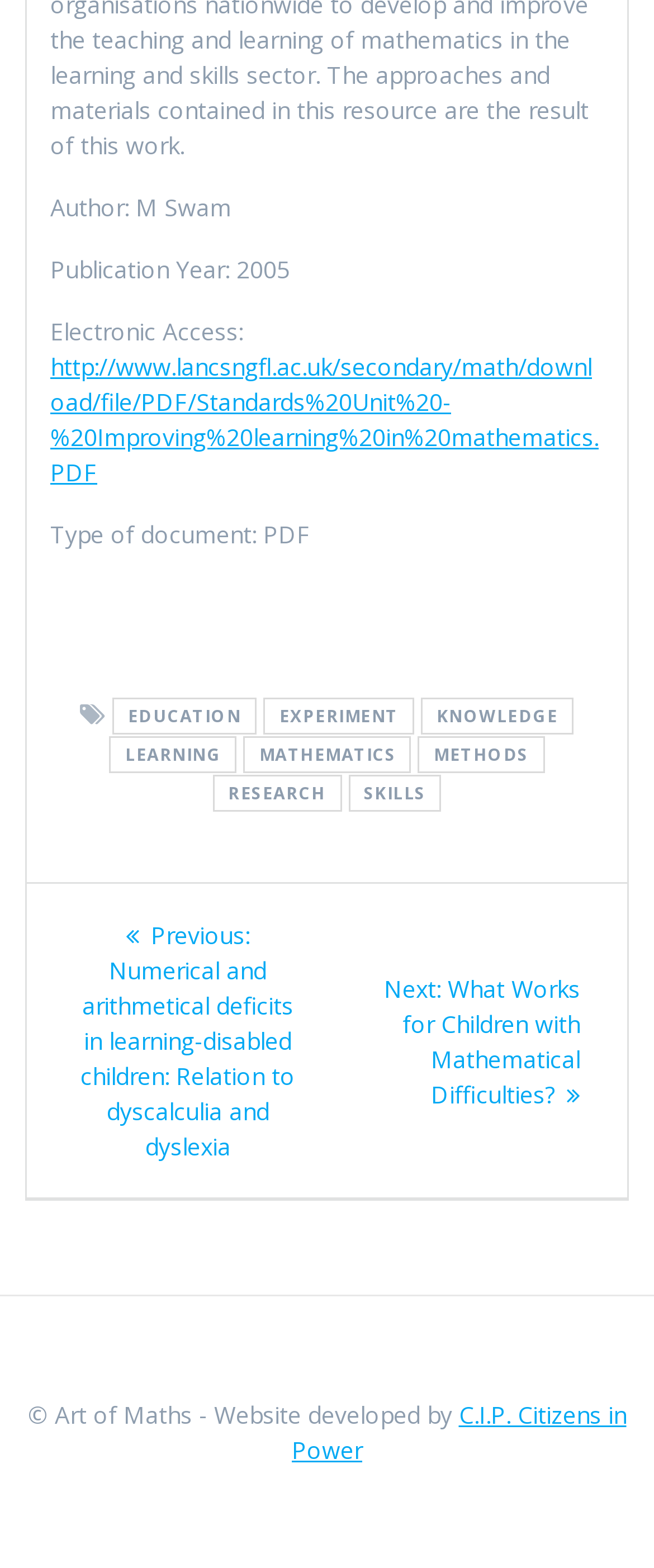Pinpoint the bounding box coordinates of the clickable area needed to execute the instruction: "Read the previous post". The coordinates should be specified as four float numbers between 0 and 1, i.e., [left, top, right, bottom].

[0.123, 0.586, 0.451, 0.741]